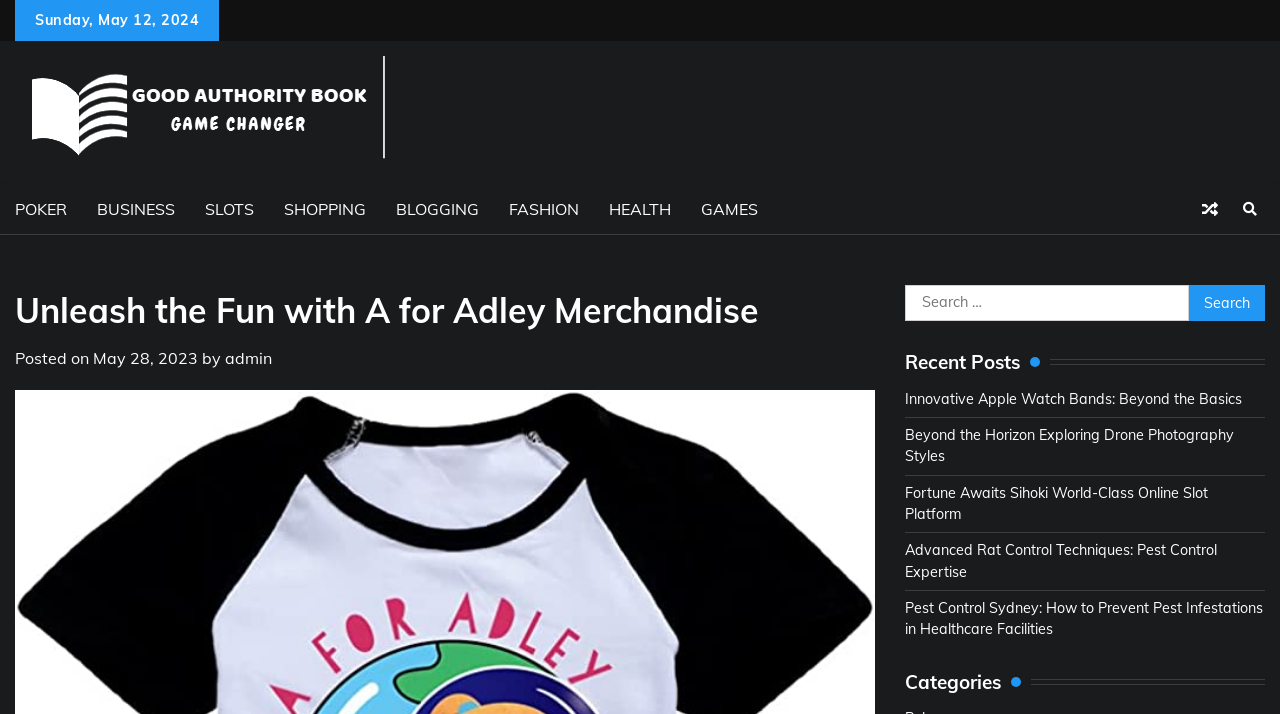What is the purpose of the search box?
Refer to the image and respond with a one-word or short-phrase answer.

To search for content